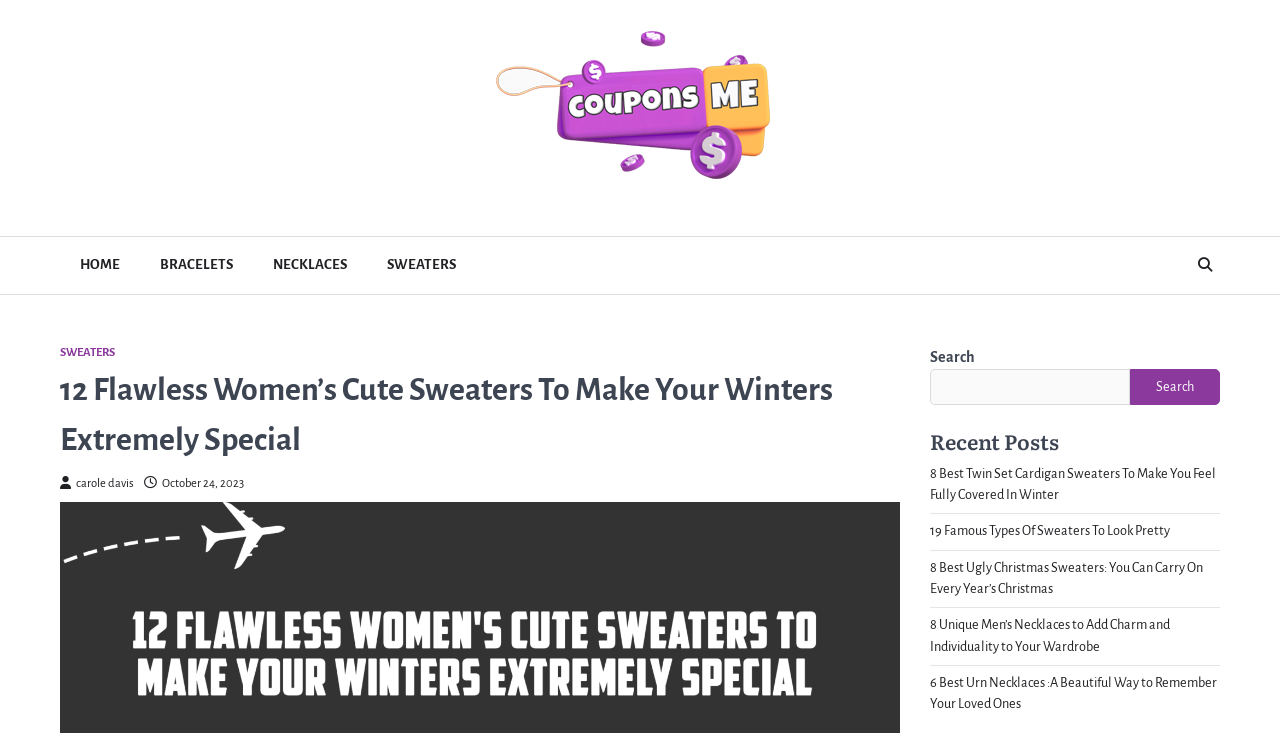Determine the bounding box coordinates for the area you should click to complete the following instruction: "search for sweaters".

[0.727, 0.47, 0.953, 0.552]